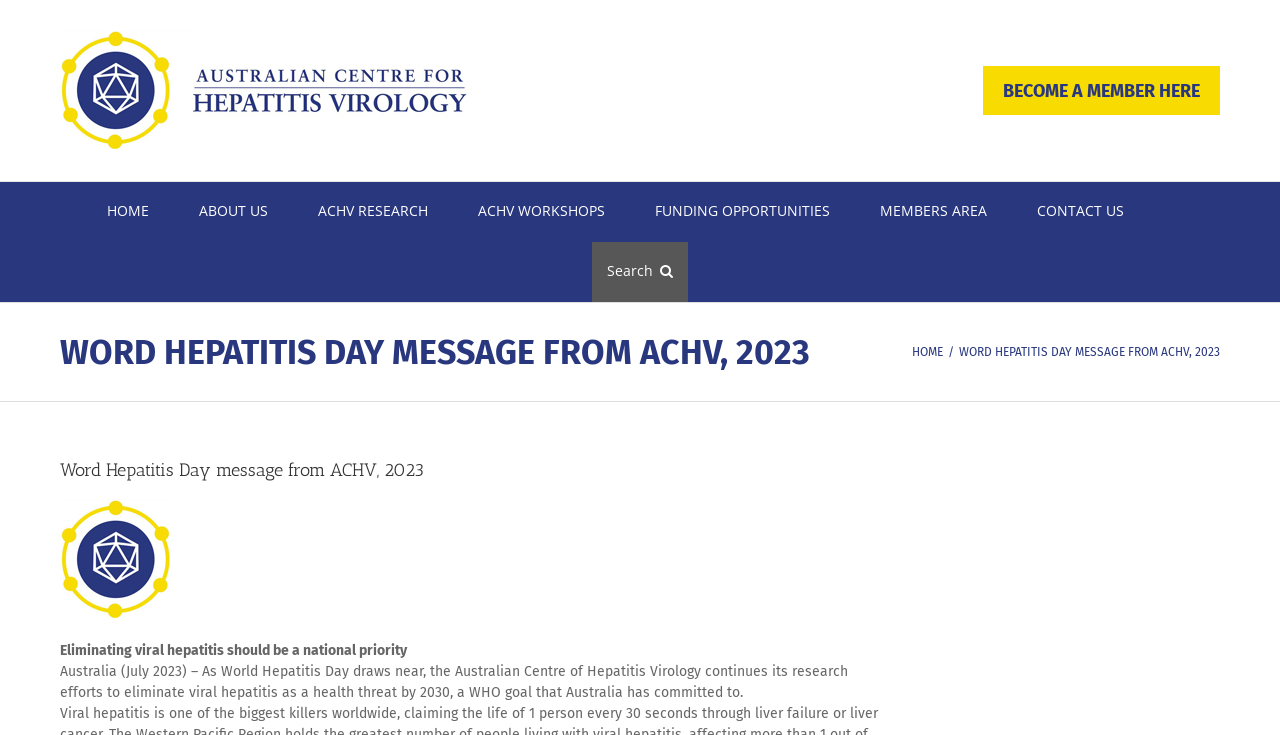Locate the bounding box coordinates of the segment that needs to be clicked to meet this instruction: "Become a member".

[0.768, 0.09, 0.953, 0.156]